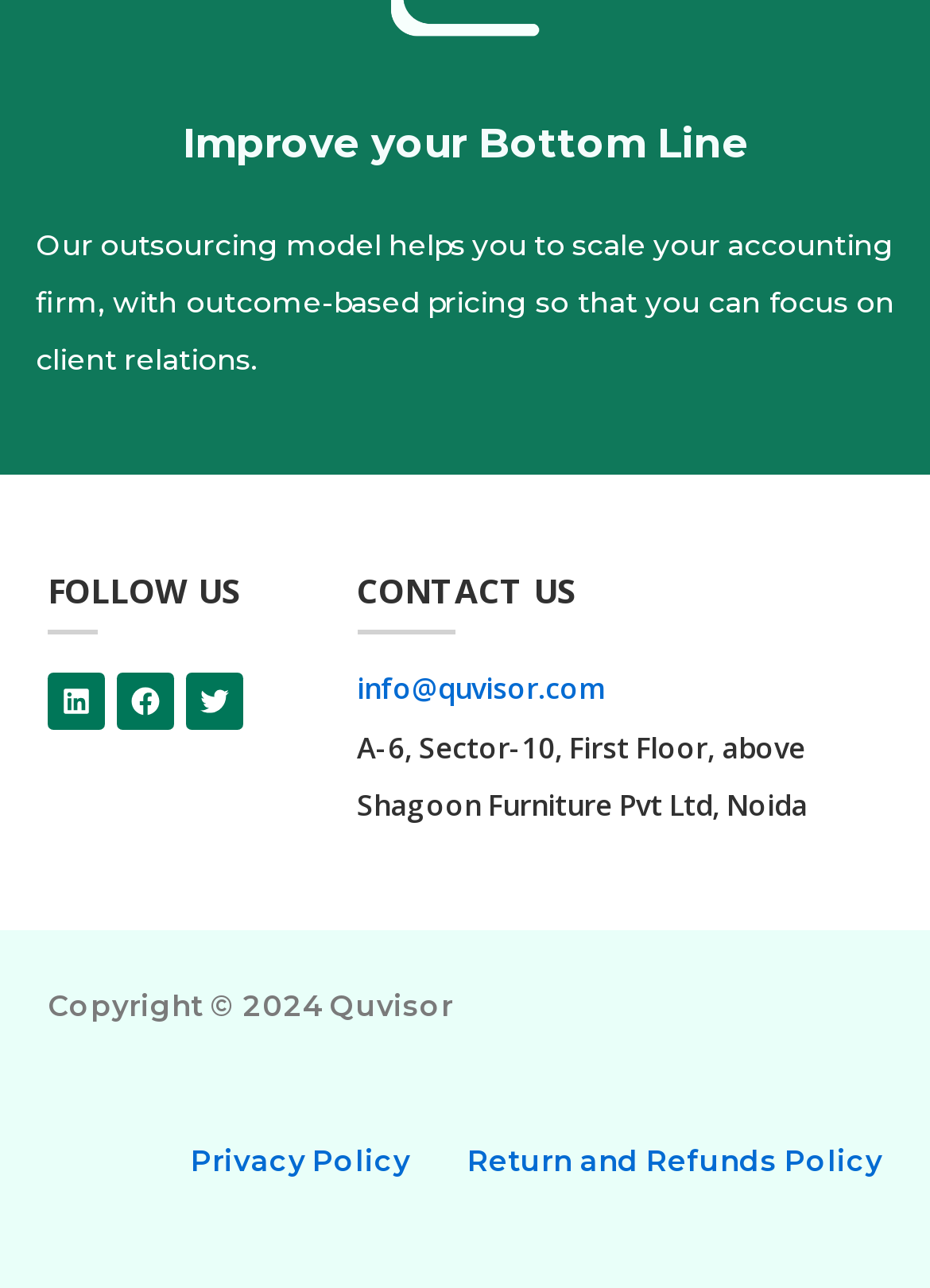How many social media platforms are linked?
Examine the screenshot and reply with a single word or phrase.

3